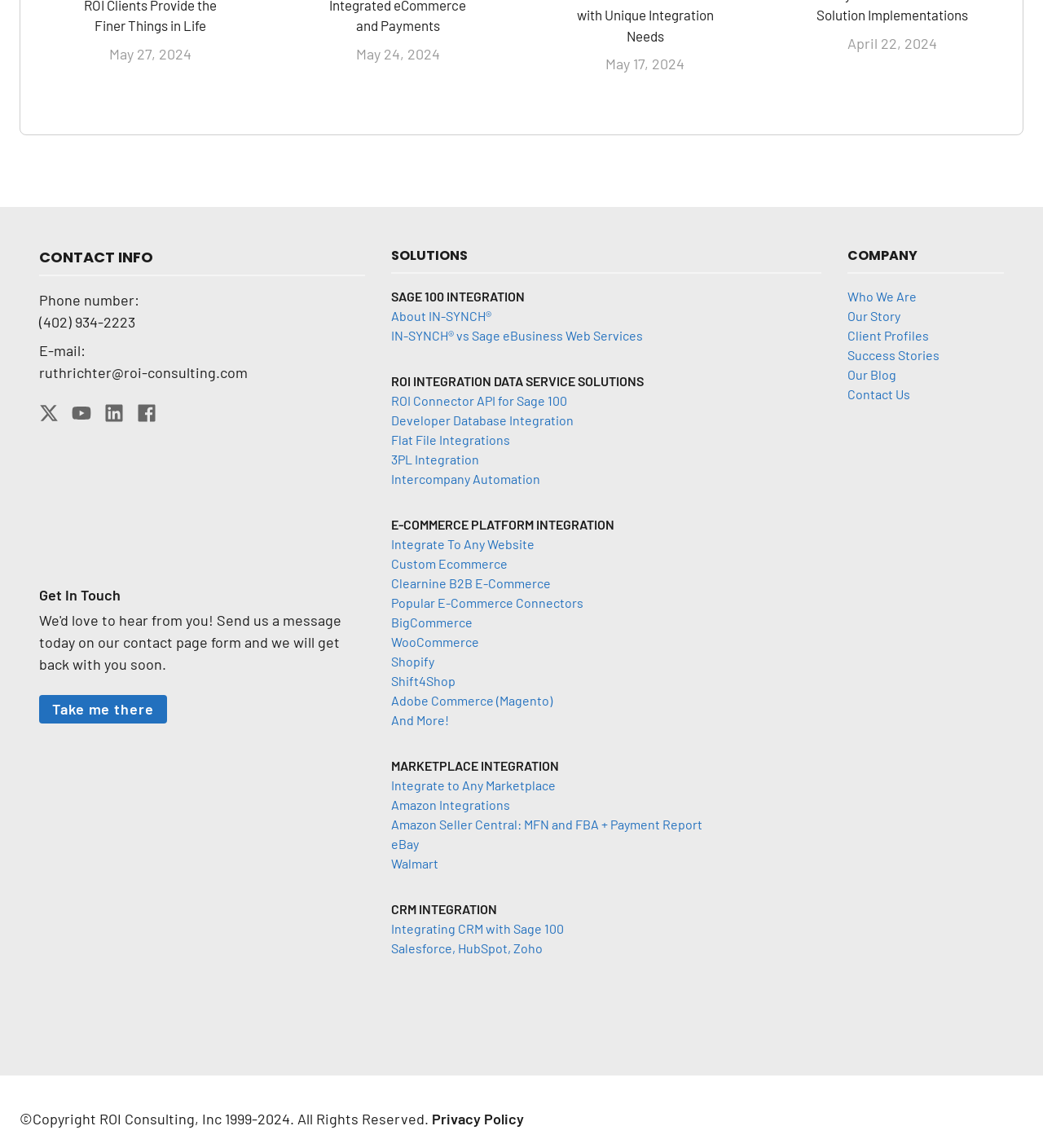What is the email address for contact?
Please answer the question as detailed as possible based on the image.

I found the contact information section on the webpage, which includes an email address. The email address is ruthrichter@roi-consulting.com, which is a link element.